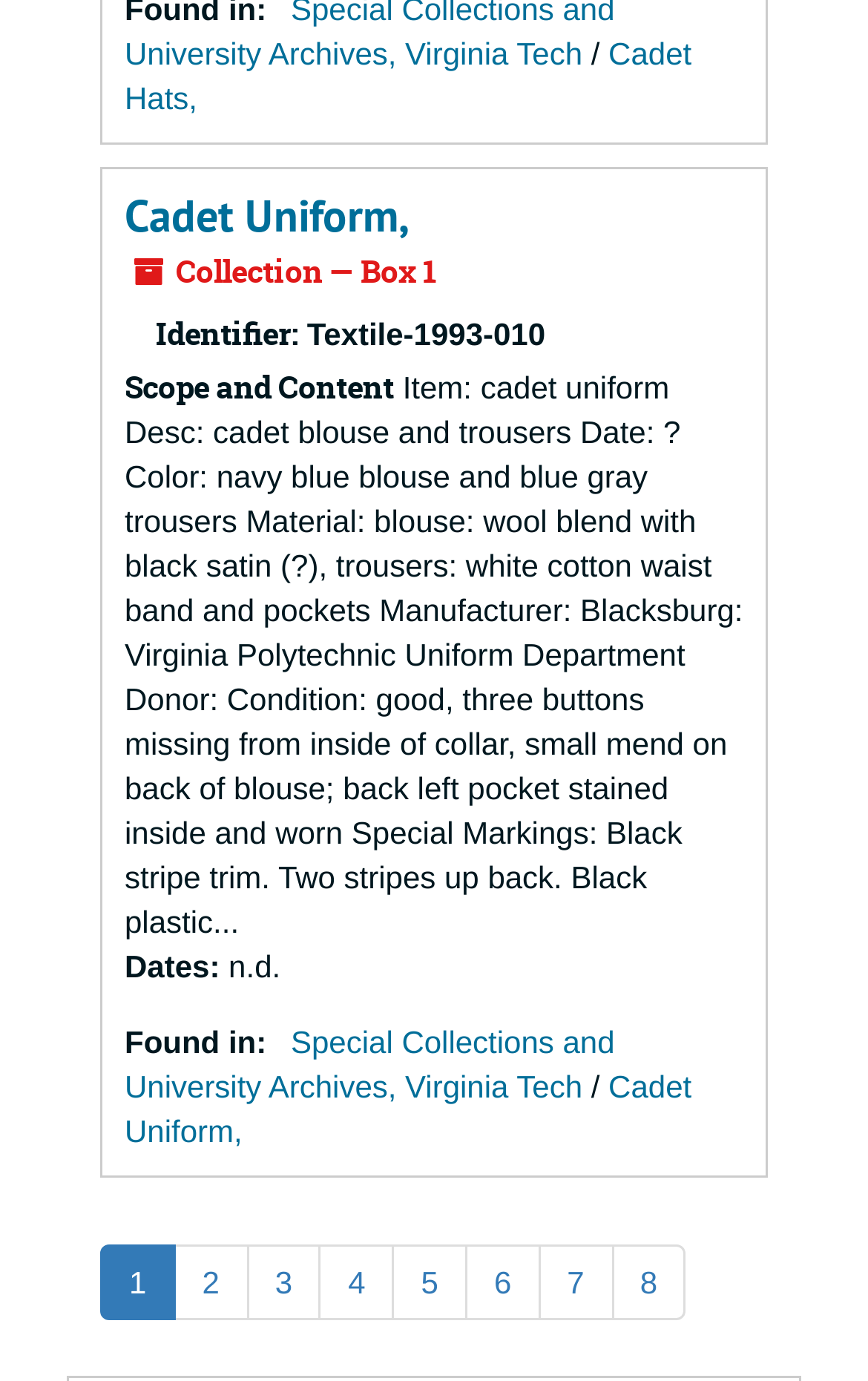How many buttons are missing from the inside of the collar?
Please describe in detail the information shown in the image to answer the question.

The number of buttons missing from the inside of the collar can be found in the description of the item where it is written as 'Condition: good, three buttons missing from inside of collar...'.